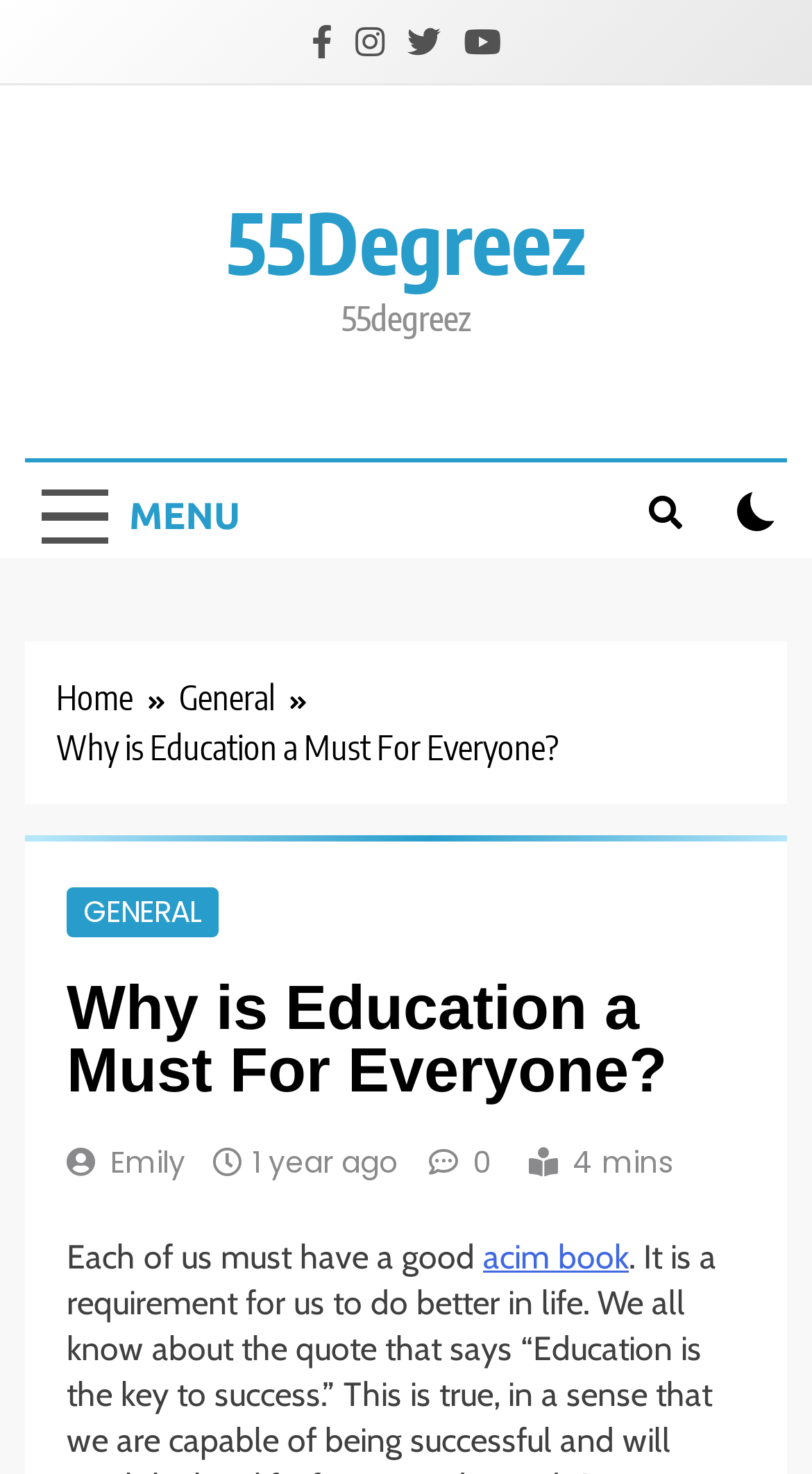Please find the bounding box coordinates of the clickable region needed to complete the following instruction: "View the Directory". The bounding box coordinates must consist of four float numbers between 0 and 1, i.e., [left, top, right, bottom].

None